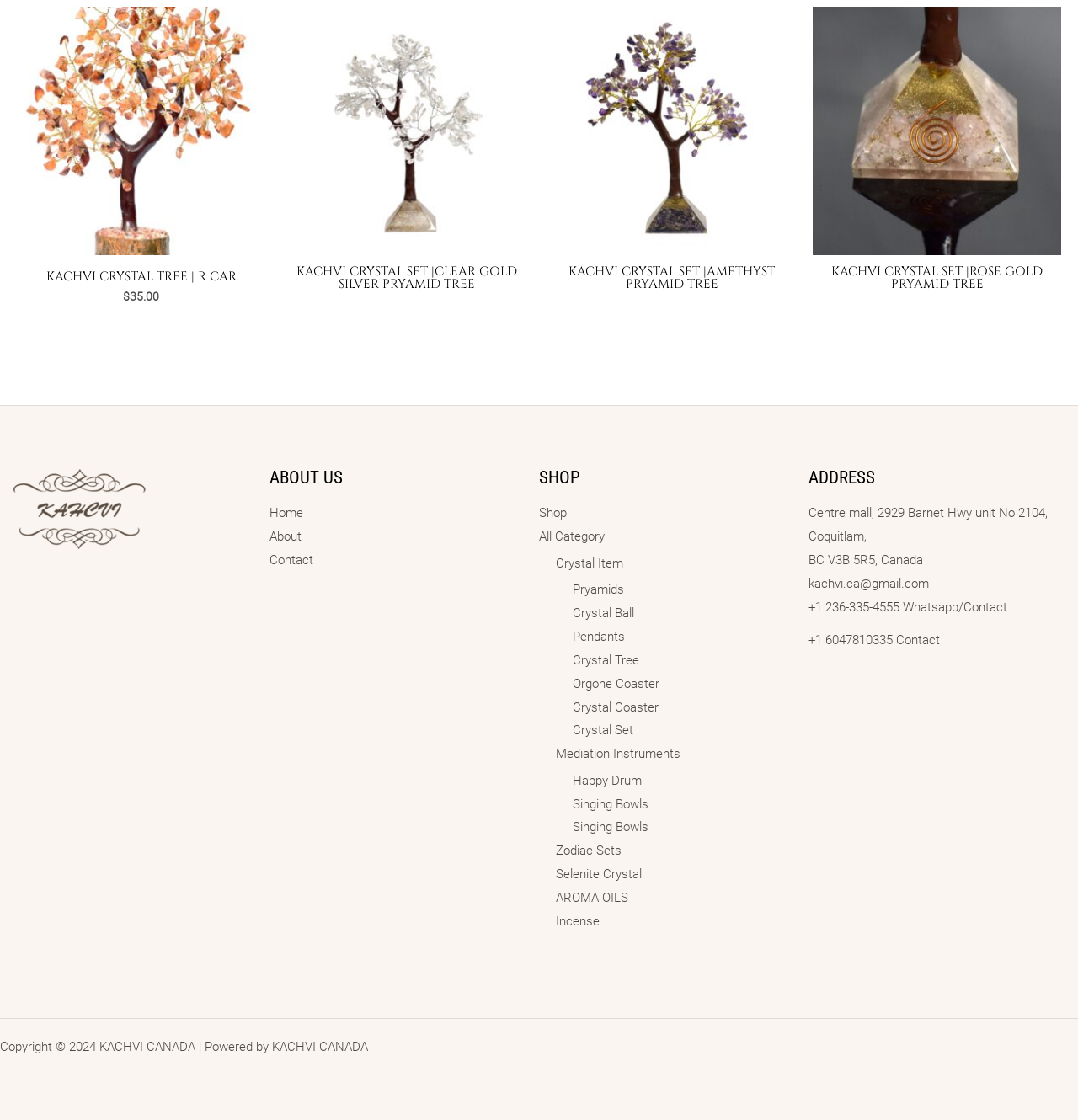Find the bounding box coordinates of the area that needs to be clicked in order to achieve the following instruction: "Visit the 'Home' page". The coordinates should be specified as four float numbers between 0 and 1, i.e., [left, top, right, bottom].

None